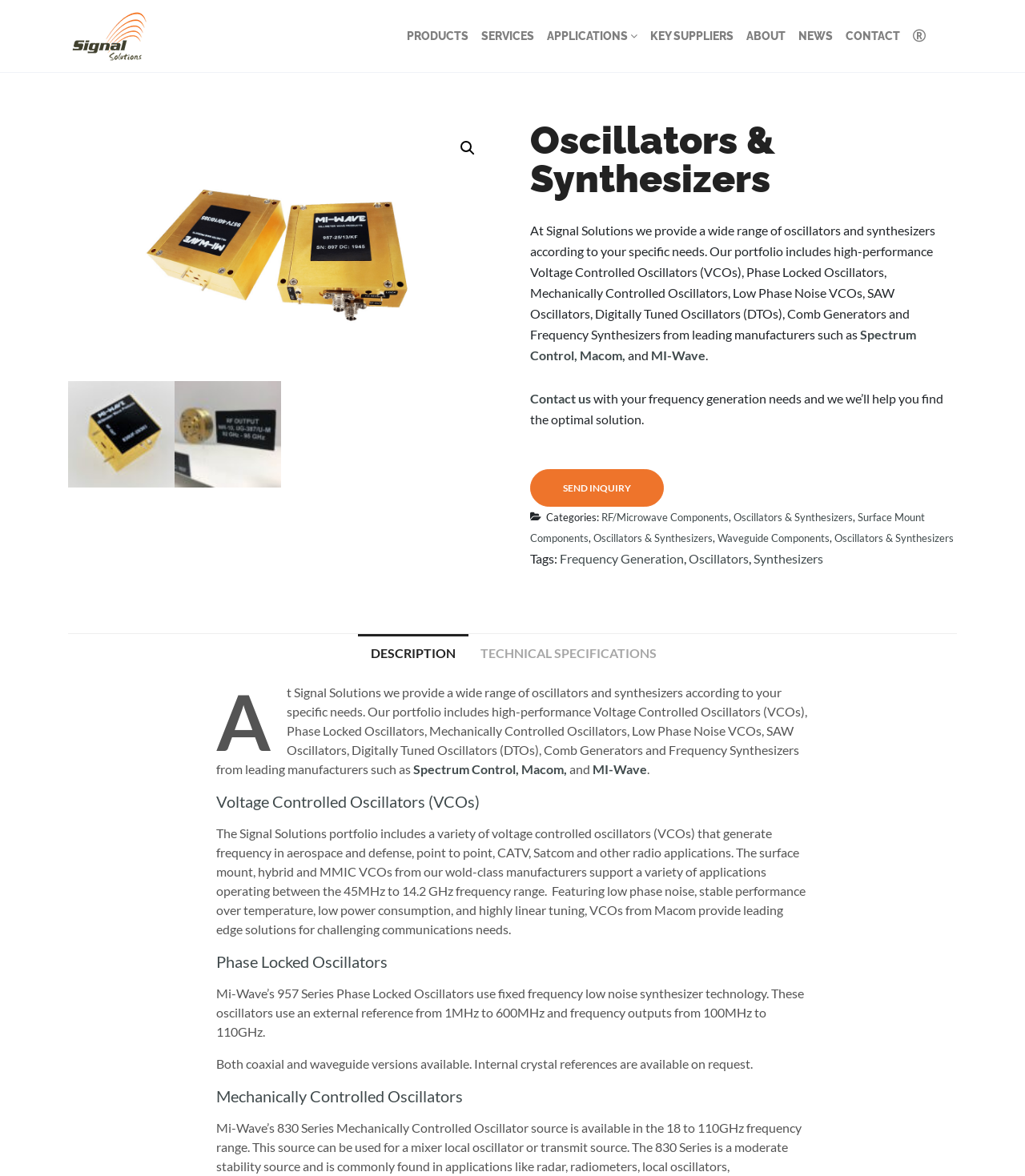Create an elaborate caption that covers all aspects of the webpage.

The webpage is about Oscillators and Synthesizers provided by Signal Solutions. At the top, there is a logo and a navigation menu with links to HOME, PRODUCTS, SERVICES, APPLICATIONS, KEY SUPPLIERS, ABOUT, NEWS, CONTACT, and a search icon. 

Below the navigation menu, there is a heading "Oscillators & Synthesizers" followed by a paragraph describing the products and services offered by Signal Solutions. The paragraph mentions that they provide a wide range of oscillators and synthesizers from leading manufacturers such as Spectrum Control, Macom, and MI-Wave.

On the left side, there are three images, possibly product images or logos. Below the images, there are links to various categories, including RF/Microwave Components, Oscillators & Synthesizers, and Surface Mount Components.

On the right side, there is a tab list with two tabs: DESCRIPTION and TECHNICAL SPECIFICATIONS. The DESCRIPTION tab is currently selected, and it displays a detailed description of the products and services offered by Signal Solutions. The description includes information about Voltage Controlled Oscillators (VCOs), Phase Locked Oscillators, and Mechanically Controlled Oscillators.

There are also links to various manufacturers and product categories, such as Frequency Generation, Oscillators, and Synthesizers. At the bottom, there is a "SEND INQUIRY" button.